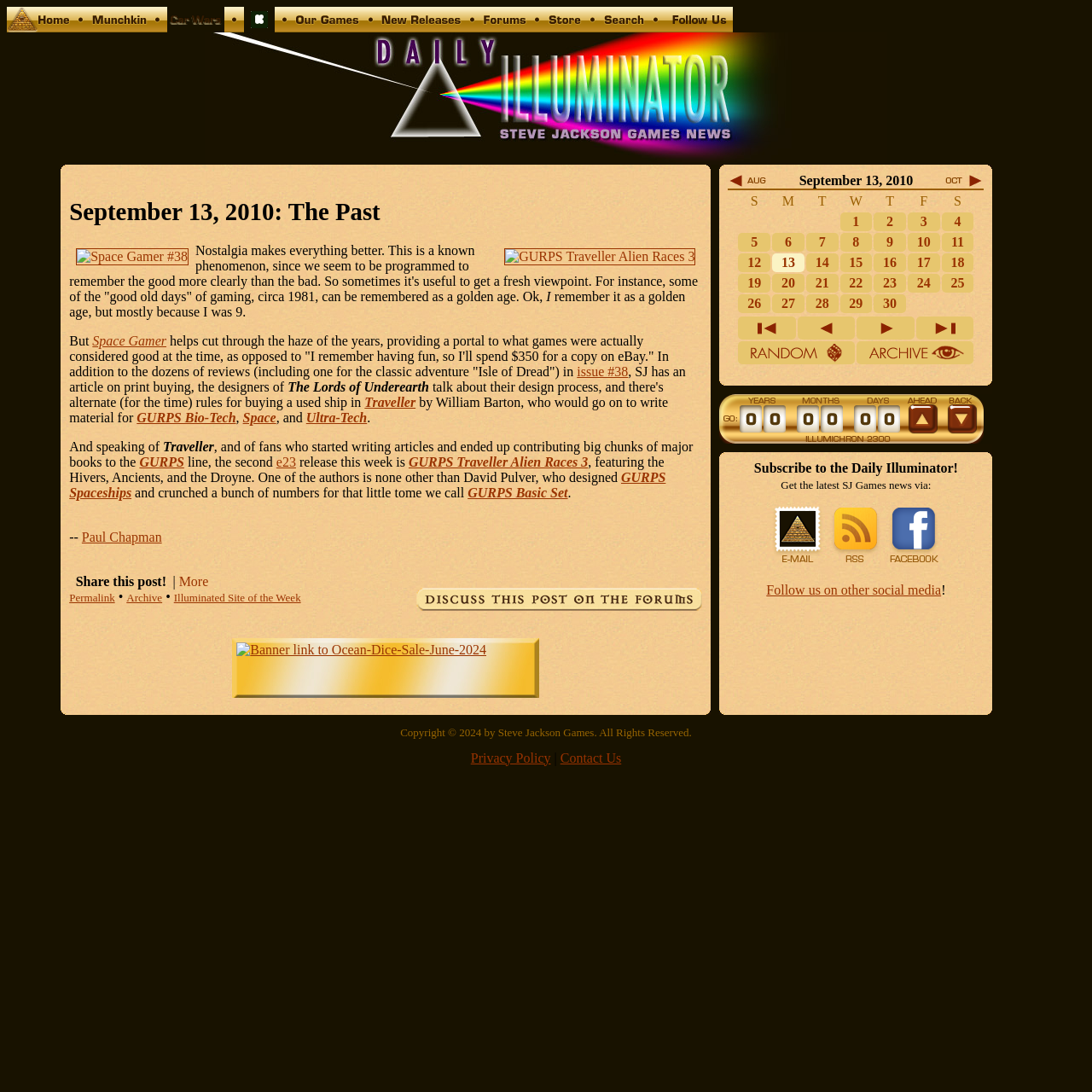Determine the main text heading of the webpage and provide its content.

September 13, 2010: The Past